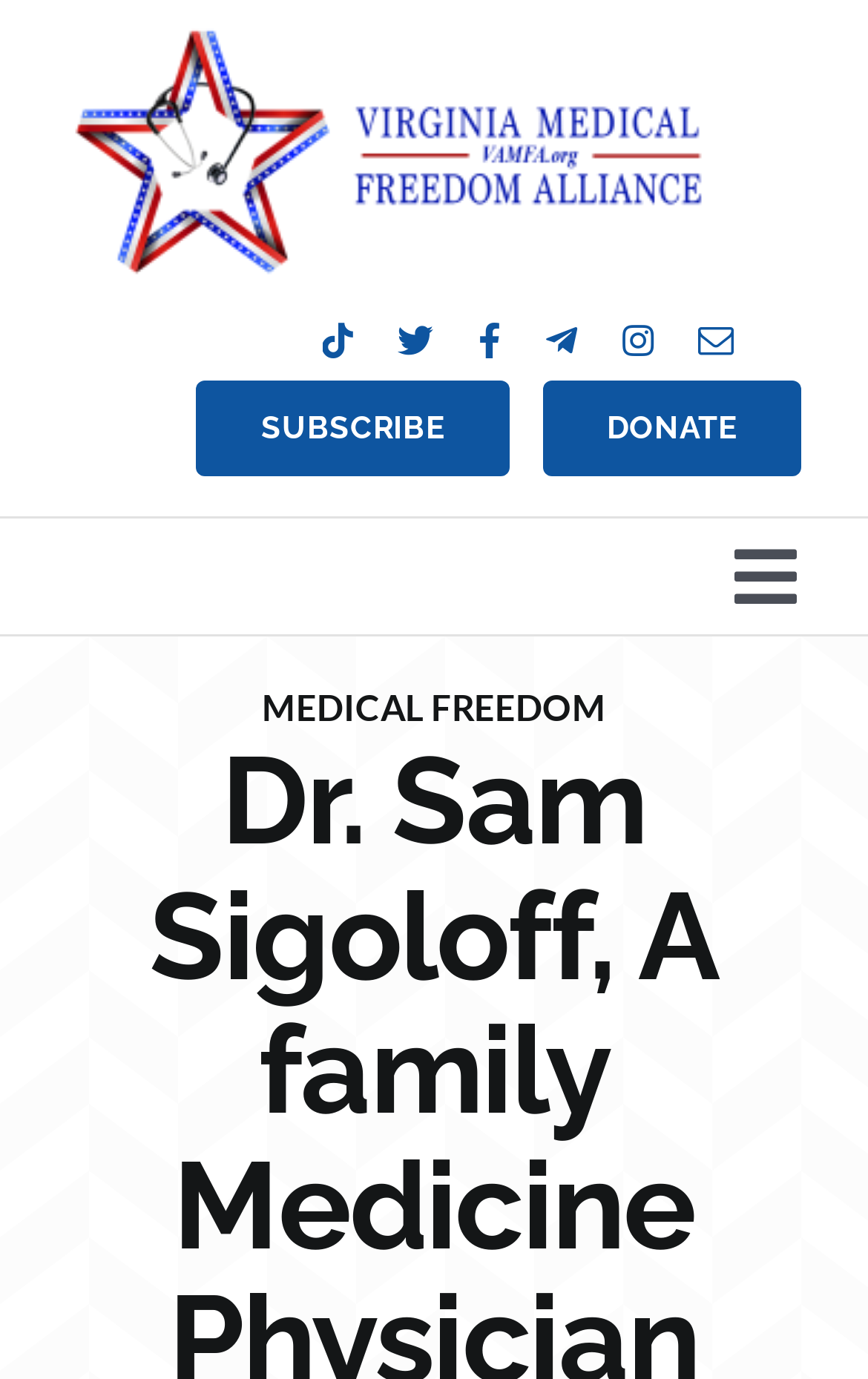Provide an in-depth caption for the webpage.

The webpage is about Dr. Sam Sigoloff, a family medicine physician and US Army Major, who is a whistleblower speaking out about a dramatic increase in serious issues. 

At the top left of the page, there is a link to the "VA Medical Freedom Alliance" accompanied by an image with the same name. Below this, there are social media links to TikTok, Twitter, Facebook, Telegram, Instagram, and mail, aligned horizontally across the page.

To the right of the social media links, there is a navigation menu labeled "Action Menu" with two links: "SUBSCRIBE" and "DONATE". 

Below the social media links, there is another navigation menu labeled "MAIN MENU" with a toggle button to expand or collapse the menu. The menu has four main links: "Our Issues", "Take Action", "Get Involved", and "Events", each with a corresponding button to open a submenu. 

Above the "MAIN MENU", there is a heading that reads "MEDICAL FREEDOM".